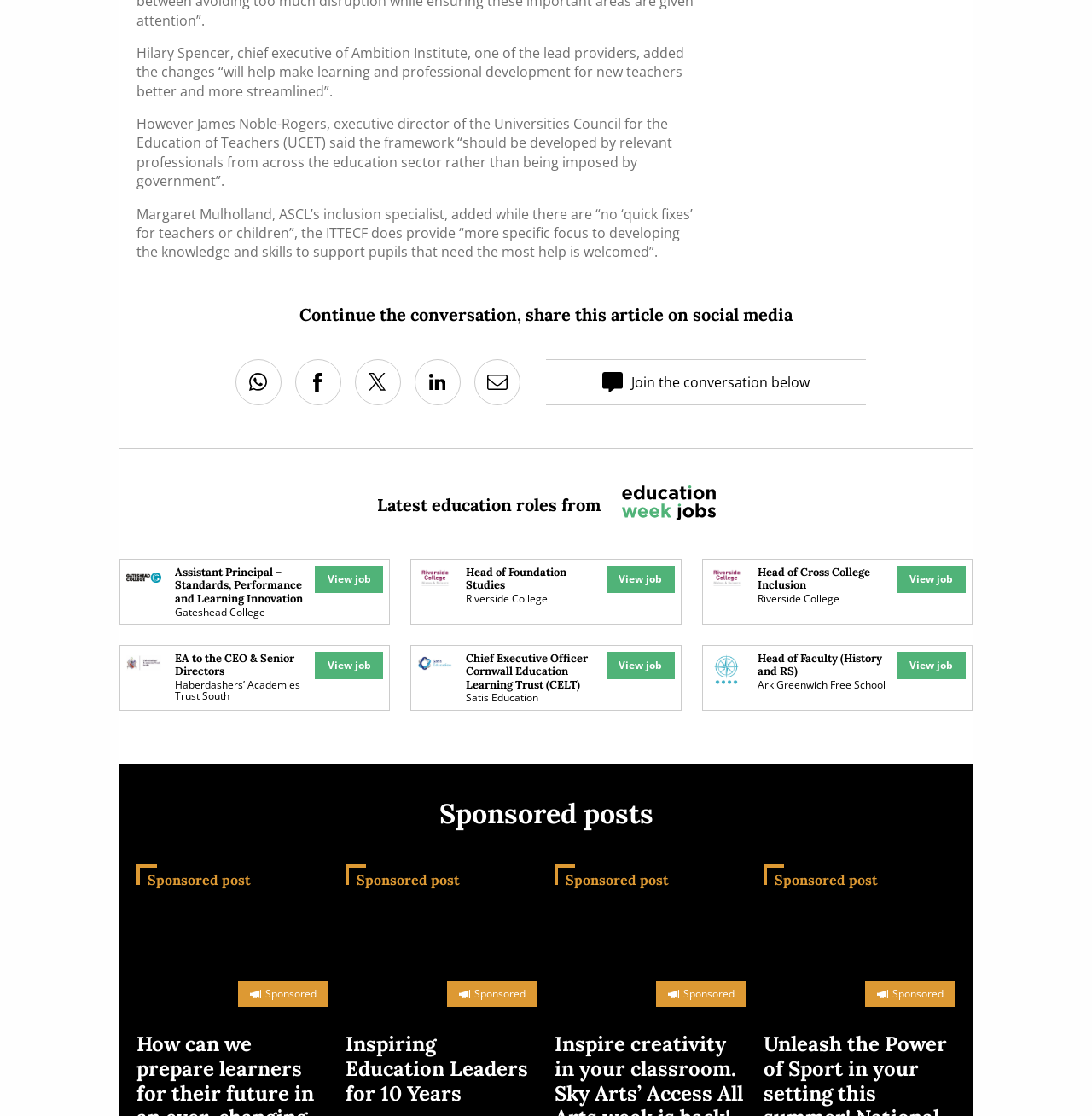Who is the chief executive of Ambition Institute?
Answer the question with a single word or phrase, referring to the image.

Hilary Spencer